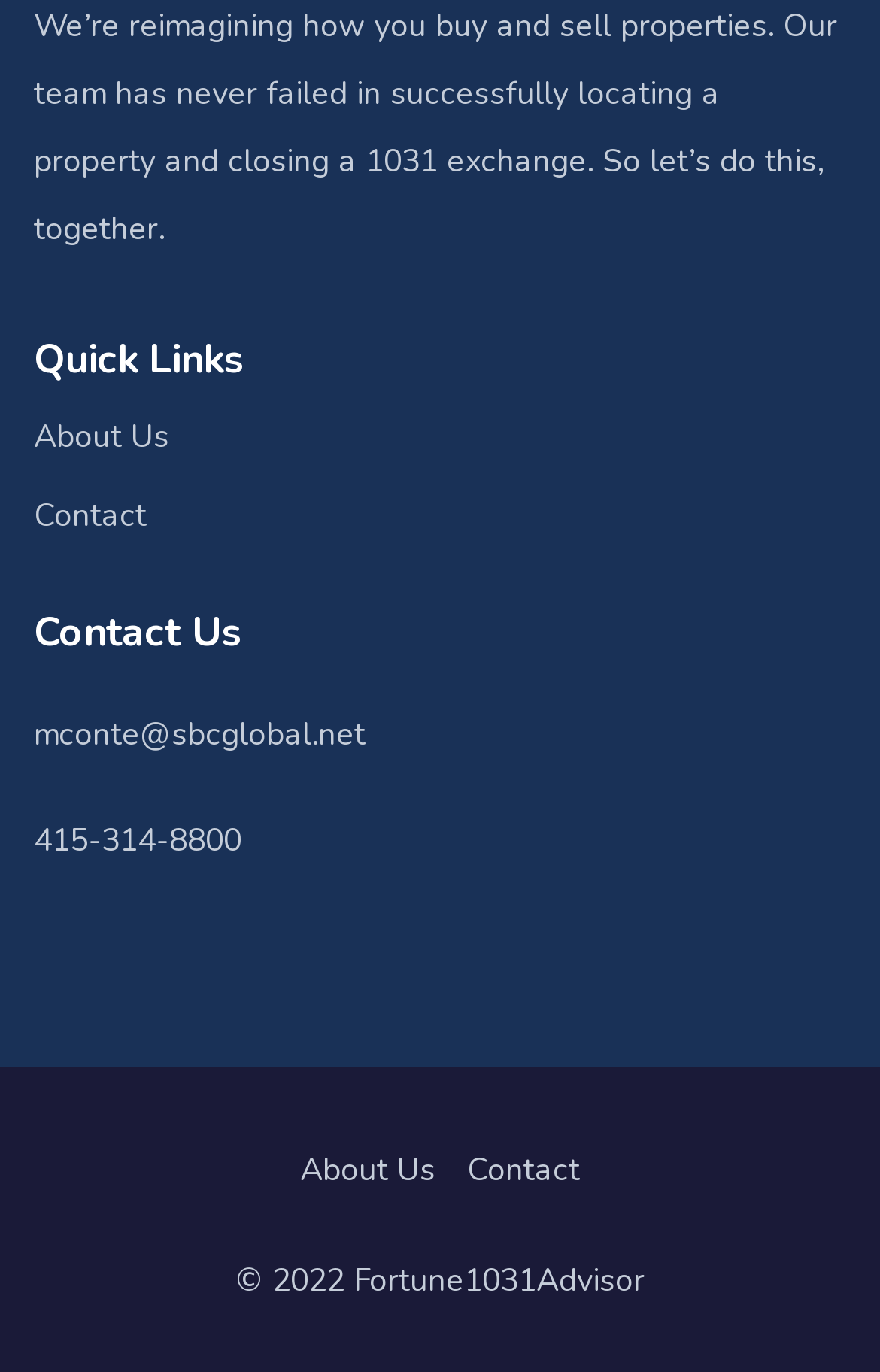Is there a copyright notice on the webpage?
Please respond to the question with a detailed and thorough explanation.

Yes, there is a copyright notice on the webpage, which is '© 2022 Fortune1031Advisor', as indicated by the StaticText element [351] at the bottom of the page.